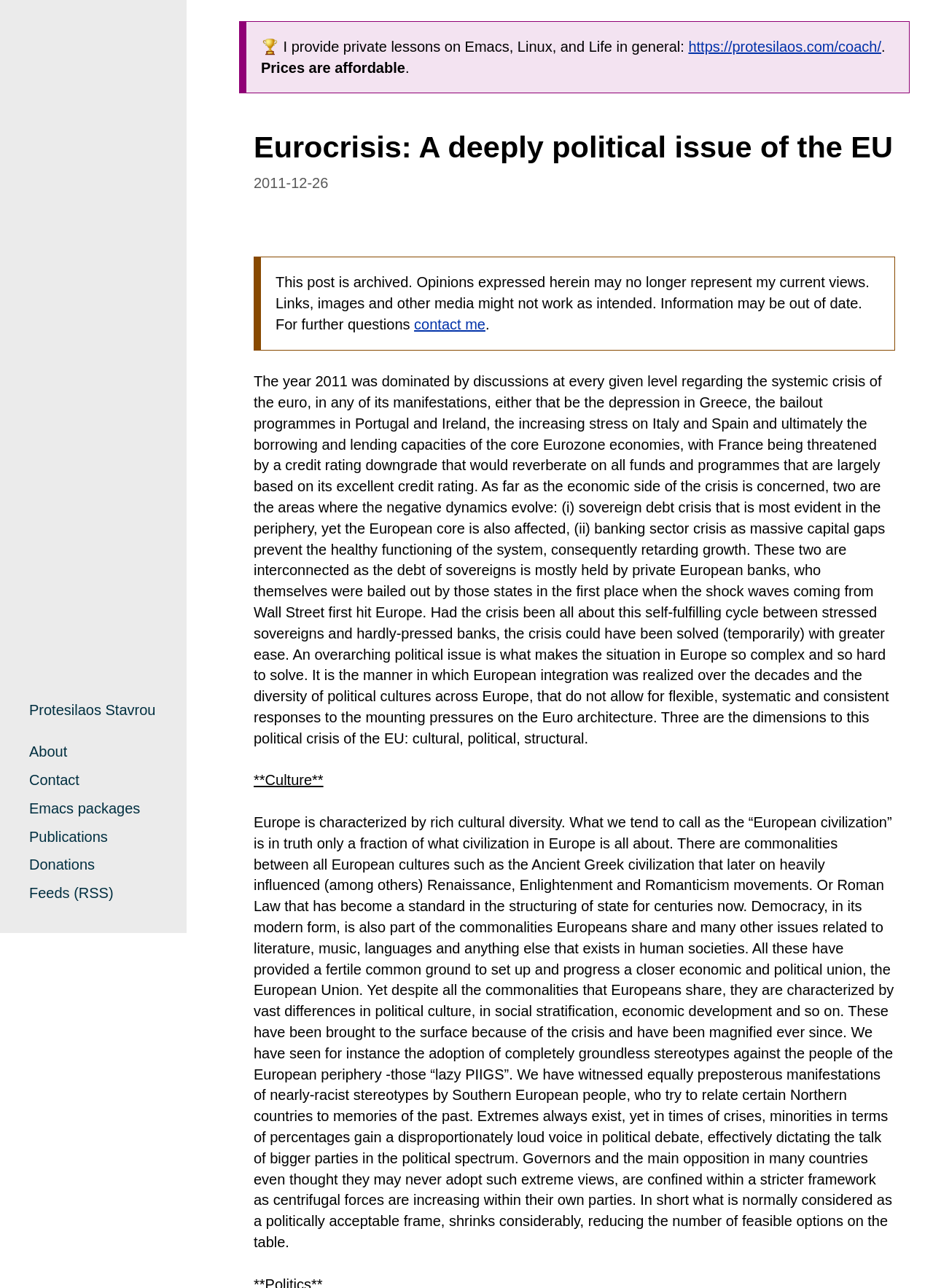Answer succinctly with a single word or phrase:
How many areas of negative dynamics are mentioned in the post?

Two